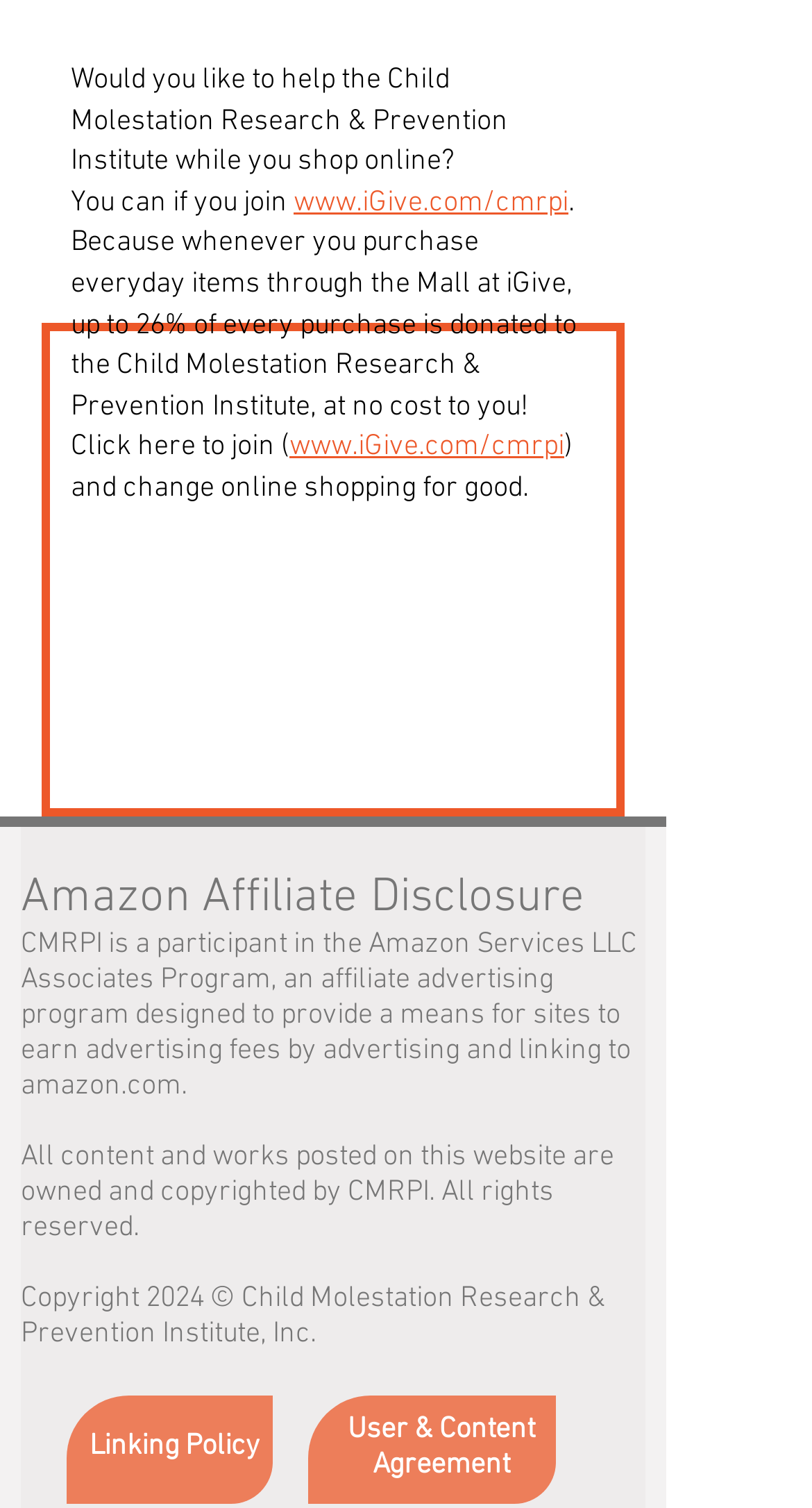Predict the bounding box of the UI element that fits this description: "User & Content Agreement".

[0.428, 0.936, 0.659, 0.983]